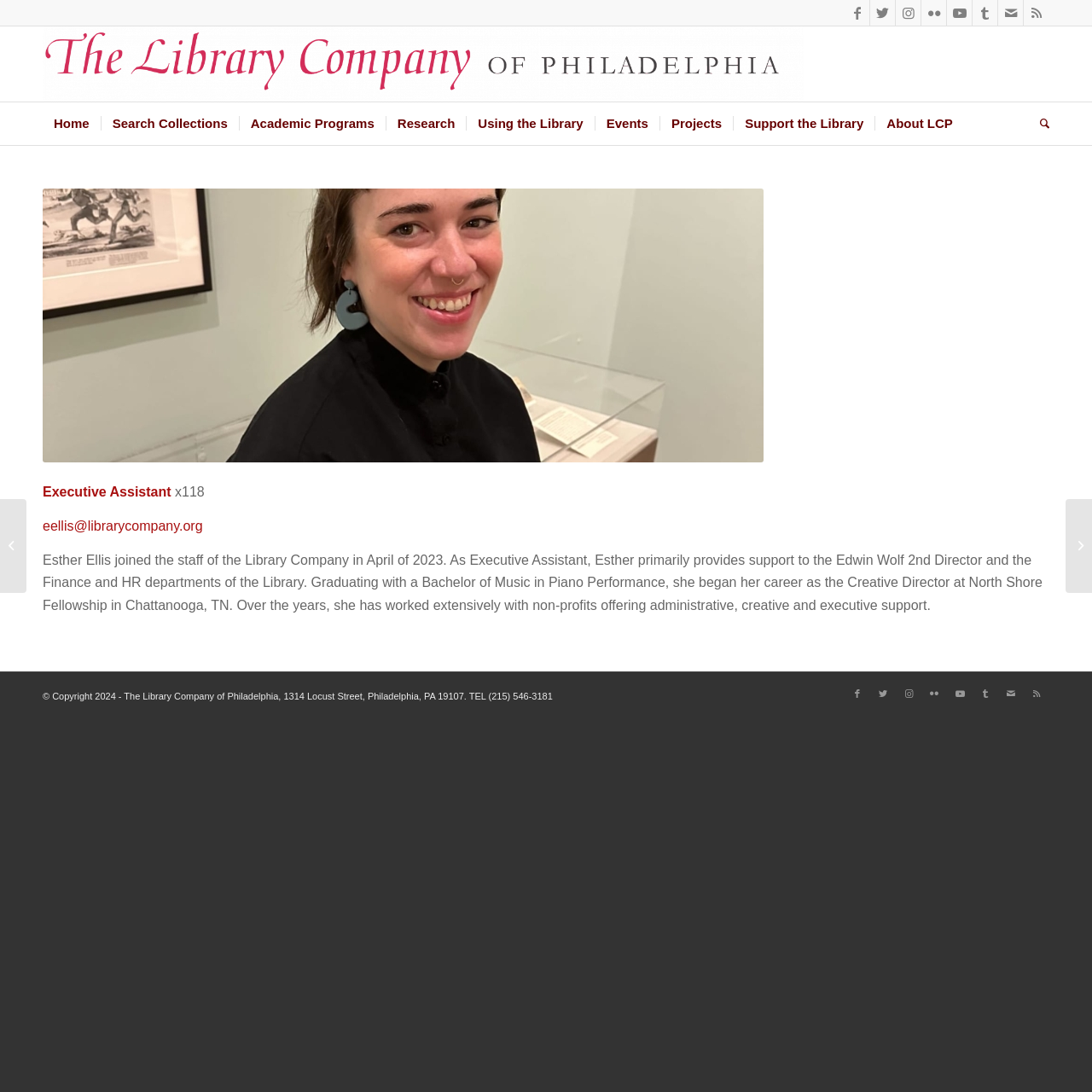Please locate the bounding box coordinates of the region I need to click to follow this instruction: "Search for collections".

[0.092, 0.094, 0.219, 0.133]